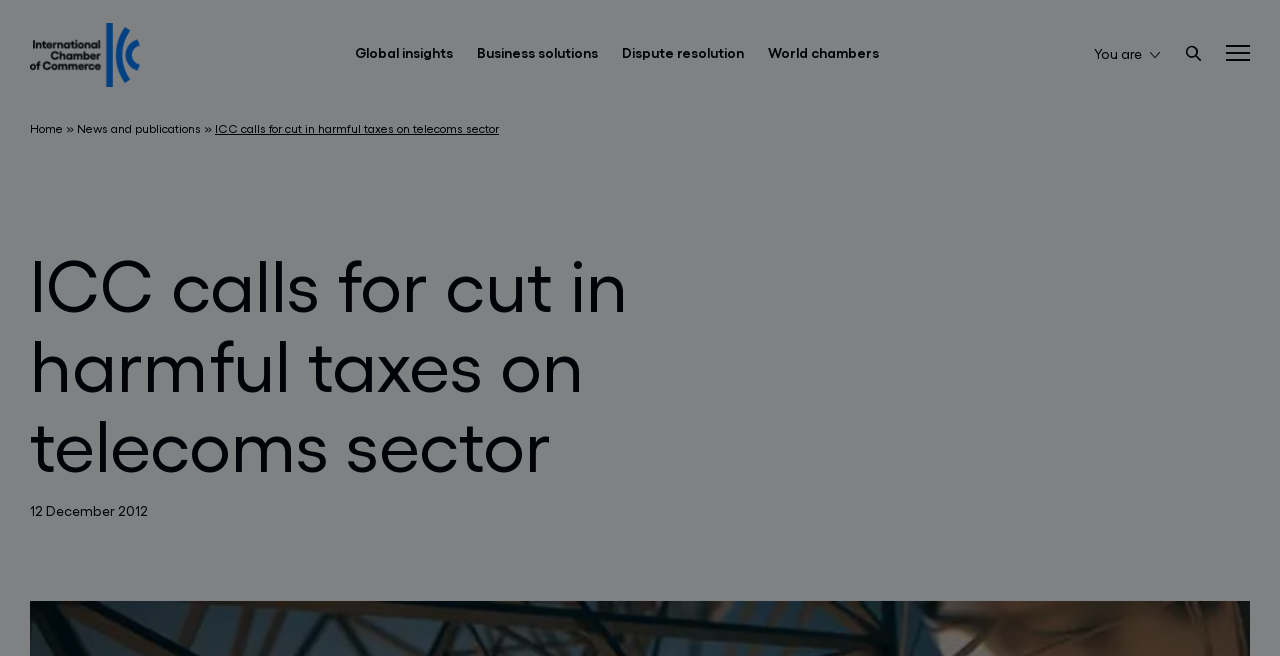Given the element description "News and publications" in the screenshot, predict the bounding box coordinates of that UI element.

[0.06, 0.184, 0.157, 0.206]